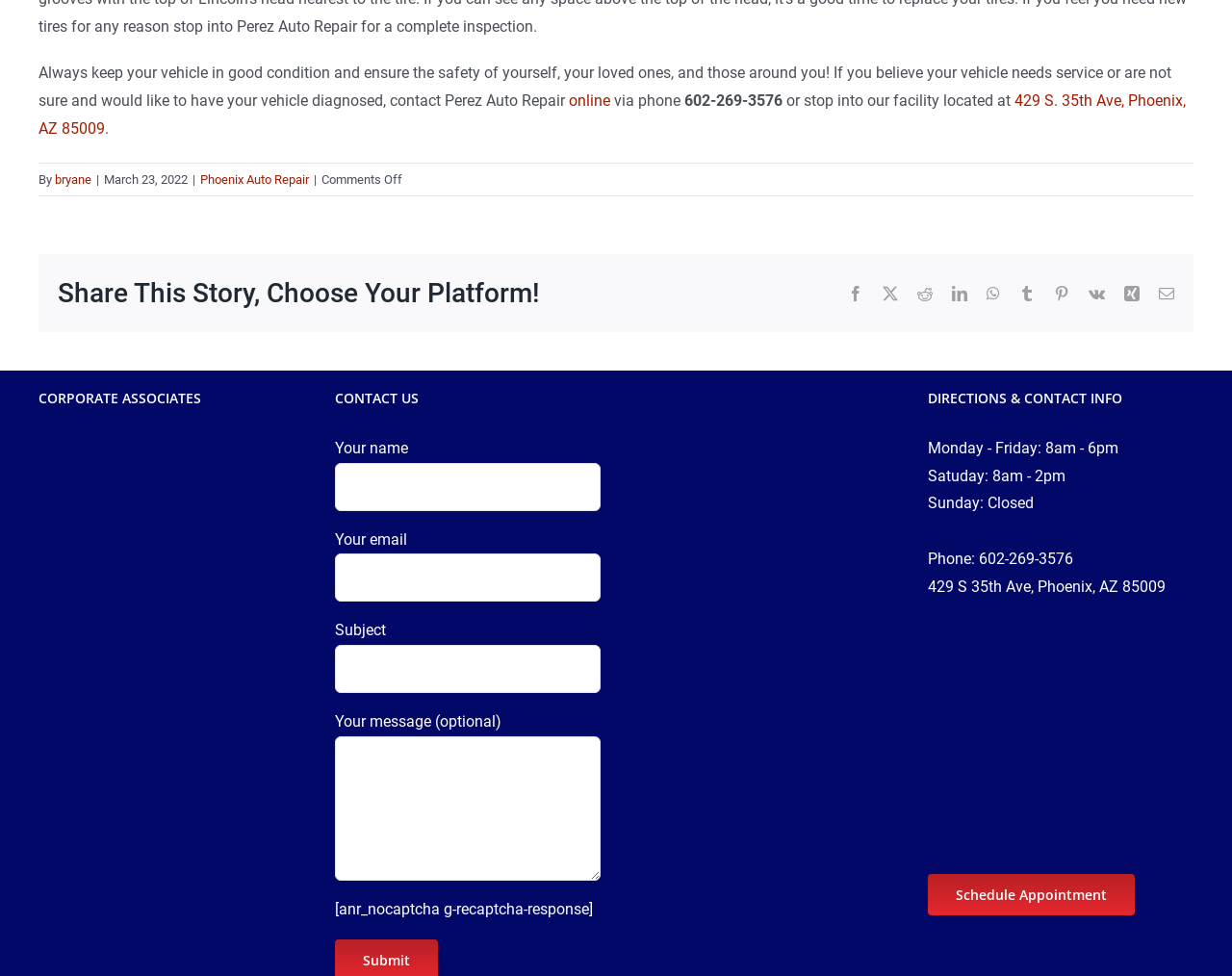Please specify the bounding box coordinates of the clickable region necessary for completing the following instruction: "Schedule an appointment". The coordinates must consist of four float numbers between 0 and 1, i.e., [left, top, right, bottom].

[0.753, 0.895, 0.921, 0.938]